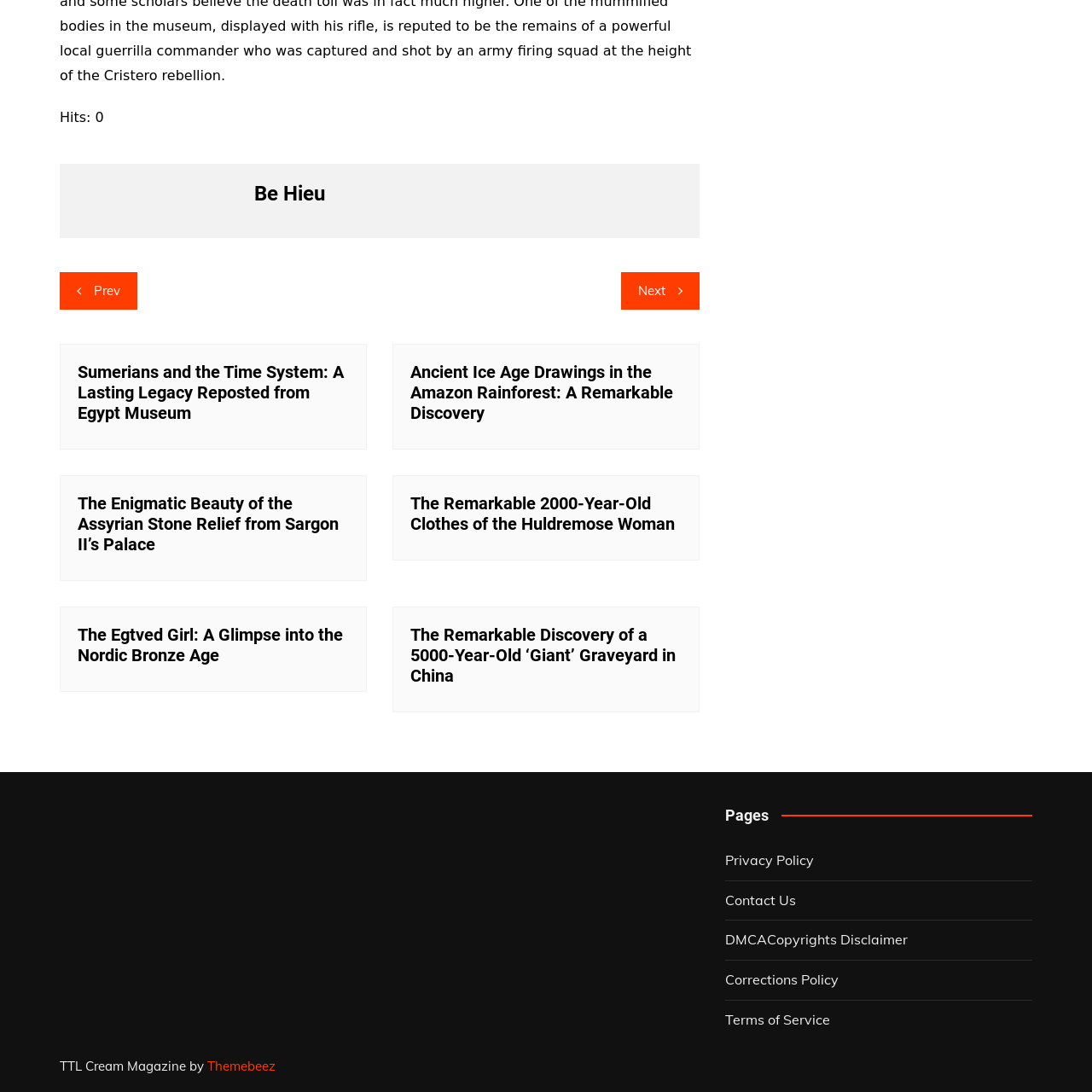What is the title of the first post?
Please respond to the question with a detailed and informative answer.

The question is asking about the title of the first post, which can be found in the heading element with the text 'Sumerians and the Time System: A Lasting Legacy Reposted from Egypt Museum'.